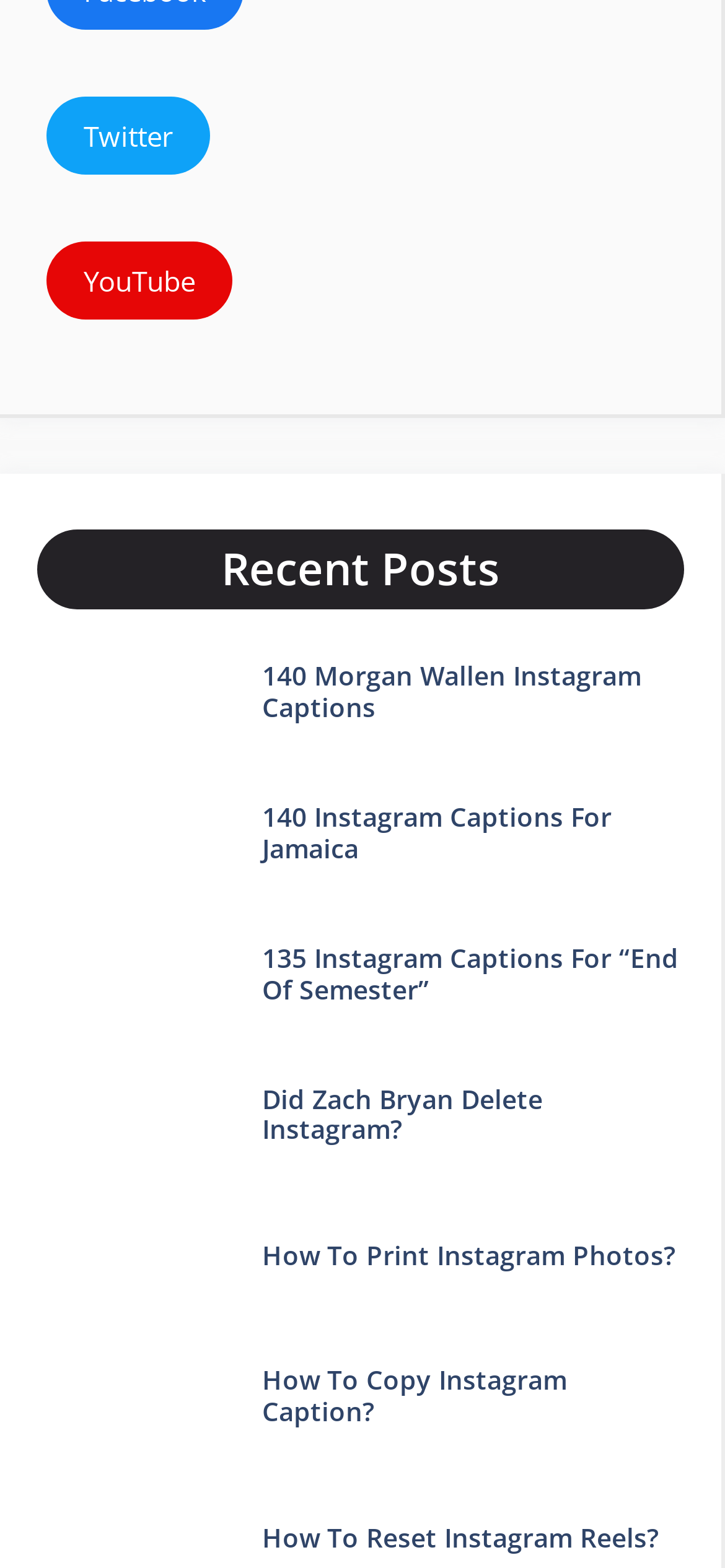Please specify the coordinates of the bounding box for the element that should be clicked to carry out this instruction: "Check the satisfaction guarantee". The coordinates must be four float numbers between 0 and 1, formatted as [left, top, right, bottom].

None